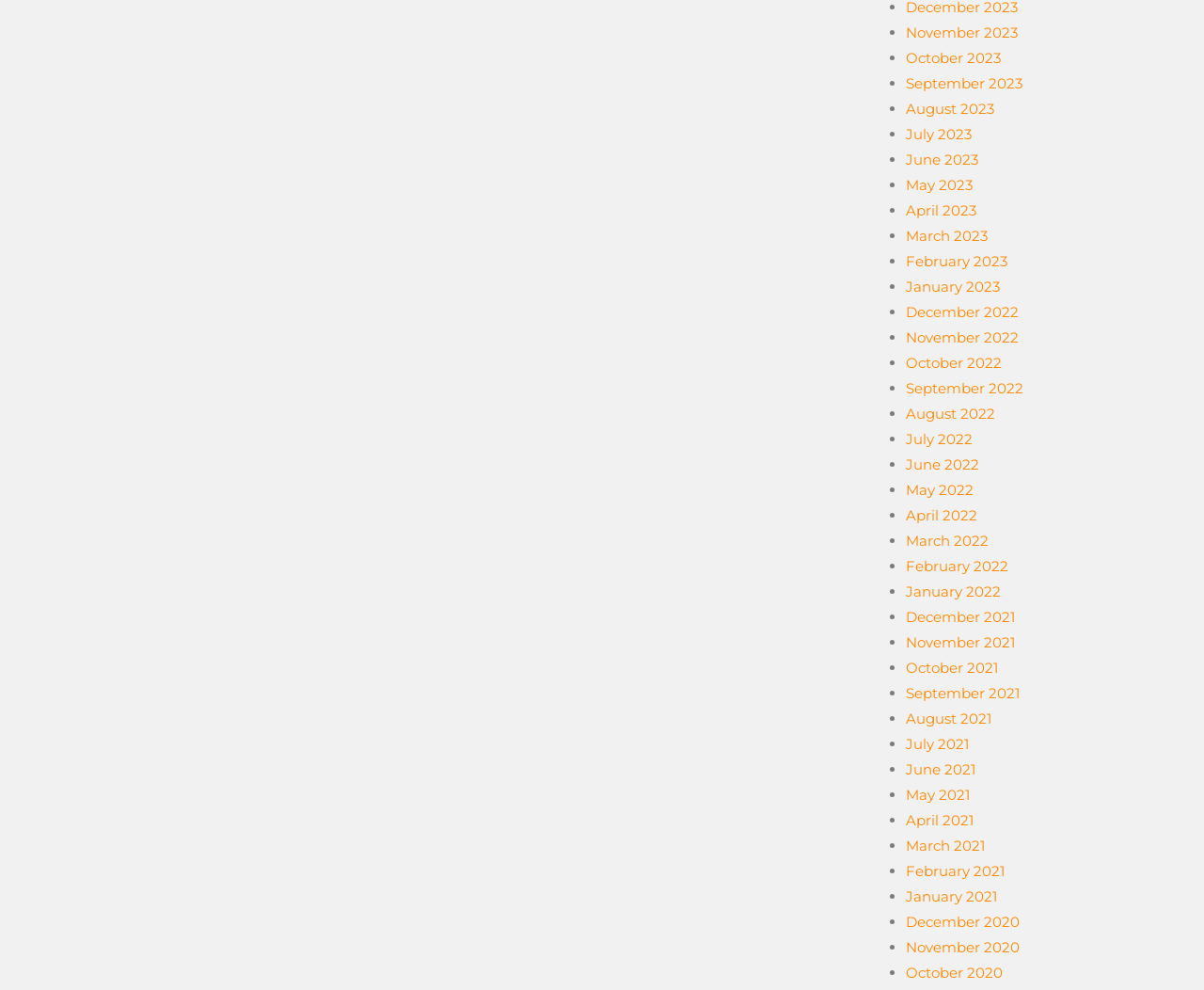Based on what you see in the screenshot, provide a thorough answer to this question: What is the most recent month listed?

I determined the most recent month listed by examining the list of links on the webpage, which appear to be organized in reverse chronological order. The first link is 'November 2023', which suggests that it is the most recent month listed.